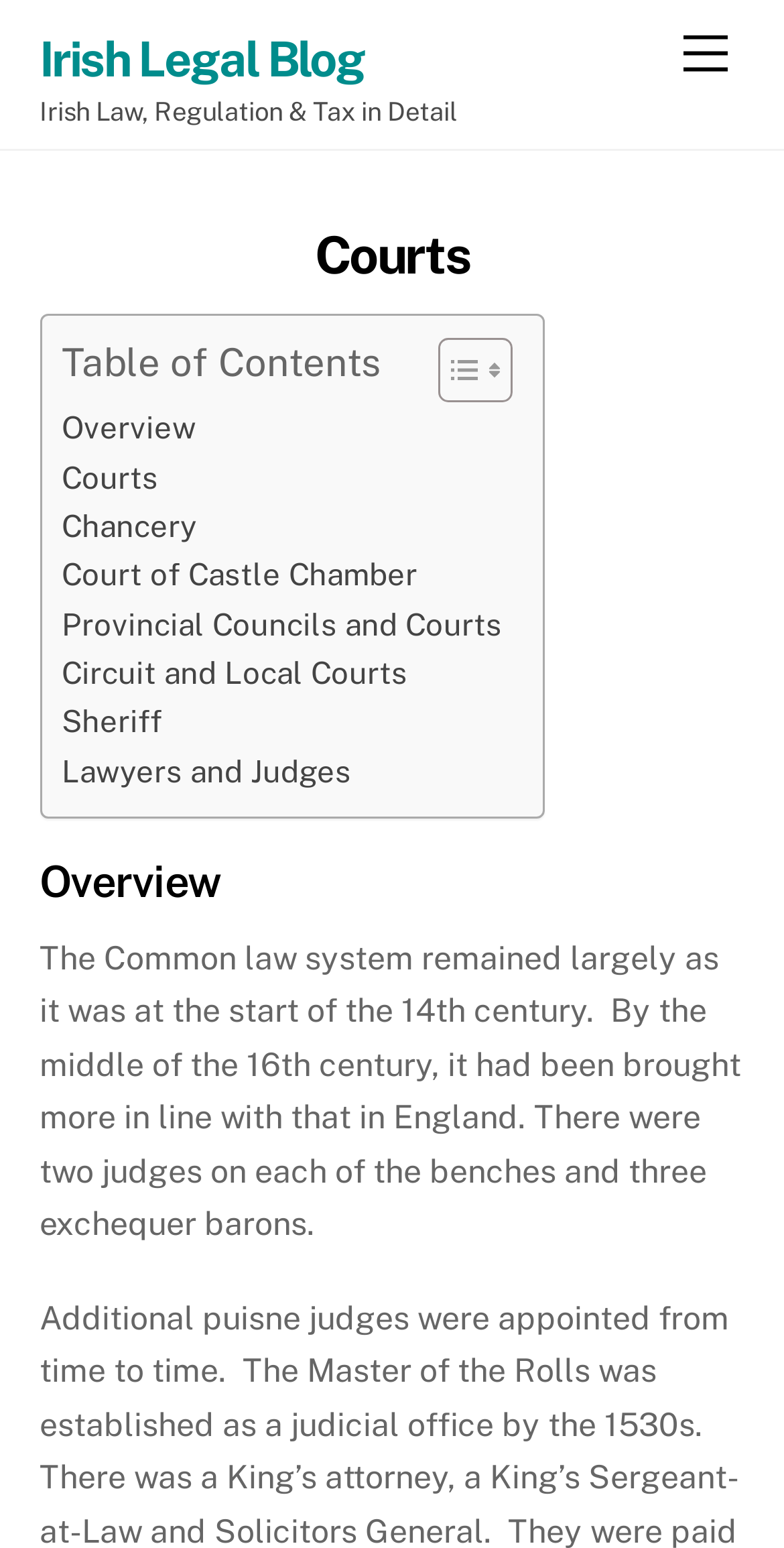Summarize the webpage in an elaborate manner.

The webpage is about Irish legal information, specifically focusing on courts. At the top right corner, there is a "Menu" link. On the top left, there is a link to "Irish Legal Blog" and a static text "Irish Law, Regulation & Tax in Detail" below it. 

Underneath, there is a heading "Courts" with a link to "Courts" beside it. Below the heading, there is a table of contents section with a "Table of Contents" label and a "Toggle Table of Content" link accompanied by two icons. 

The table of contents section contains several links, including "Overview", "Courts", "Chancery", "Court of Castle Chamber", "Provincial Councils and Courts", "Circuit and Local Courts", "Sheriff", and "Lawyers and Judges". These links are arranged vertically, with "Overview" at the top and "Lawyers and Judges" at the bottom.

Below the table of contents section, there is a heading "Overview" followed by a block of text that discusses the history of the common law system in Ireland. The text explains how the system was brought in line with that in England by the 16th century.

At the bottom right corner of the page, there is a "Back To Top" link.